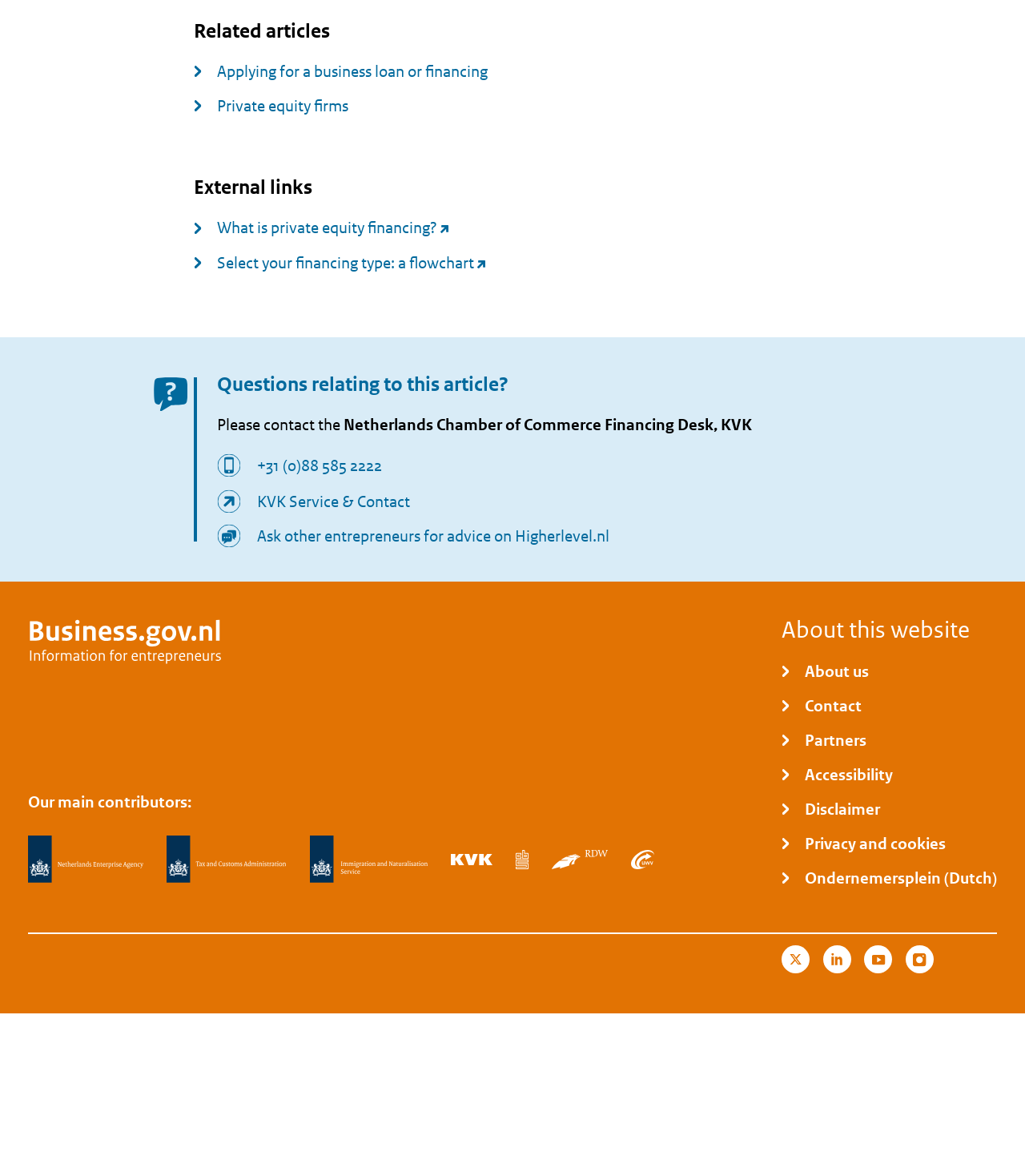Based on the image, provide a detailed response to the question:
What is the topic of the first heading?

The first heading element has the text 'Related articles', which indicates that the topic of this section is related articles.